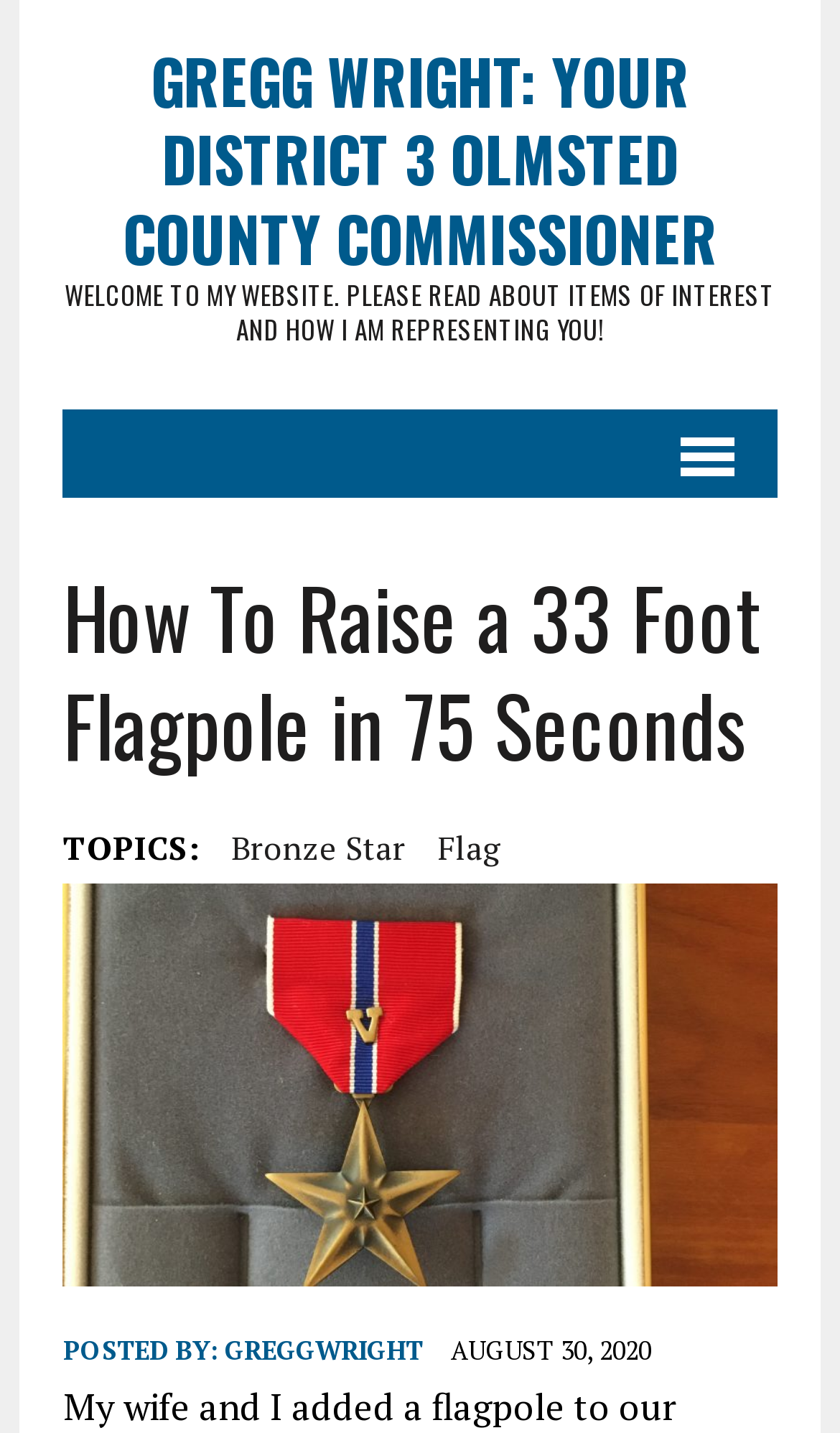Please determine the headline of the webpage and provide its content.

GREGG WRIGHT: YOUR DISTRICT 3 OLMSTED COUNTY COMMISSIONER